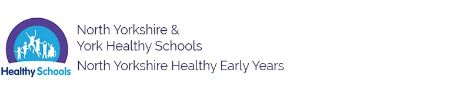Generate an elaborate description of what you see in the image.

The image features the logo and branding of the Healthy Schools initiative in North Yorkshire and York. It prominently displays the title "North Yorkshire & York Healthy Schools" along with "North Yorkshire Healthy Early Years," signifying the program's focus on promoting health and wellbeing among school-aged children and early years development. The logo is characterized by a circular design with figures symbolizing children, all set against a vibrant purple background. This visual identity aims to communicate the initiative's commitment to fostering a healthy school environment and supporting community health initiatives in the region.